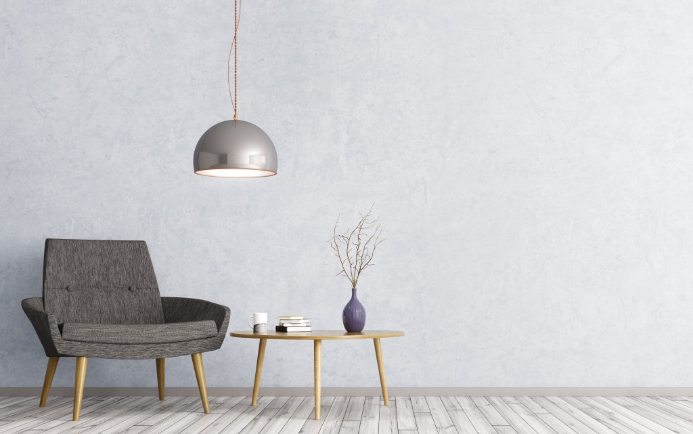What type of legs does the armchair have?
Based on the screenshot, provide a one-word or short-phrase response.

Mid-century